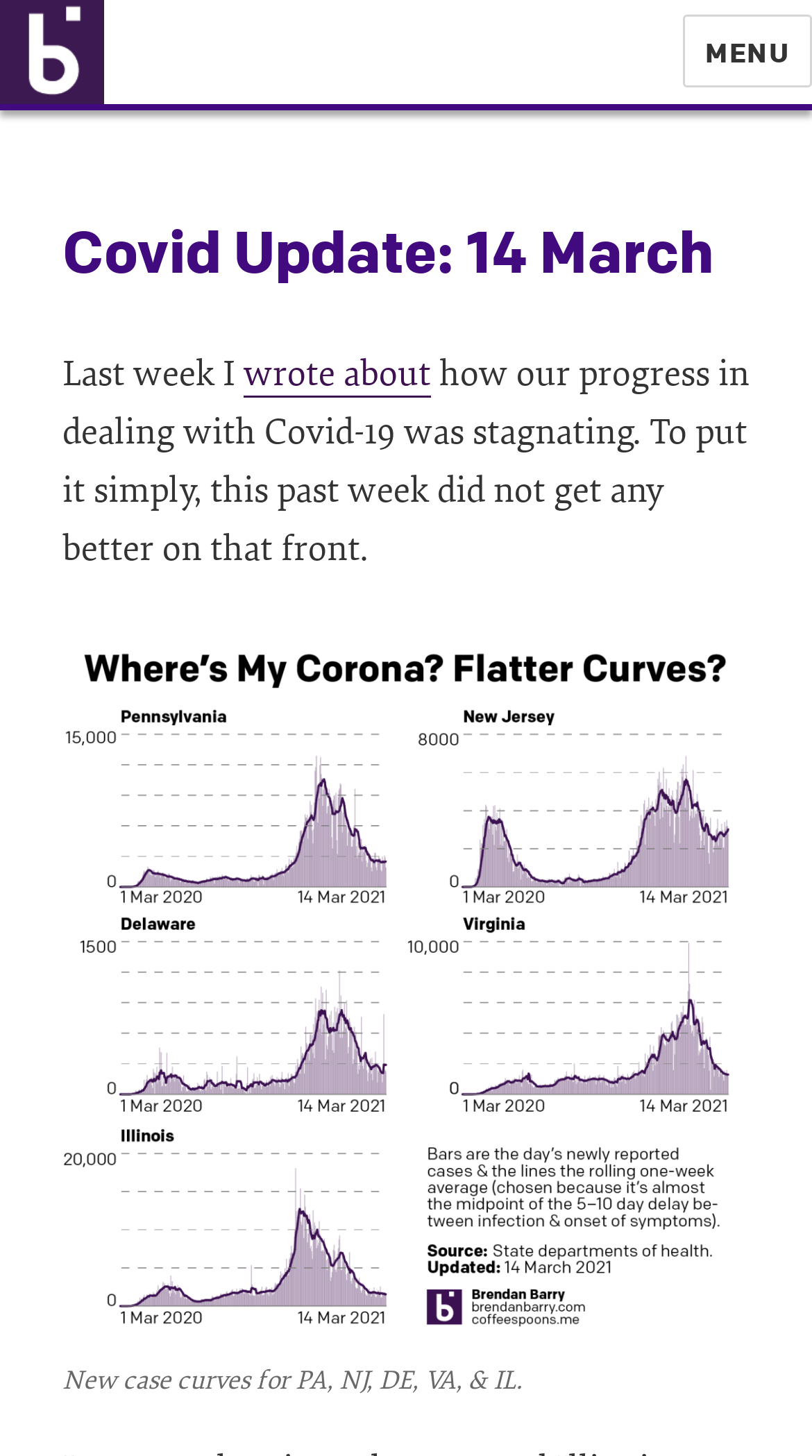Find the bounding box coordinates for the UI element whose description is: "Coffee Spoons". The coordinates should be four float numbers between 0 and 1, in the format [left, top, right, bottom].

[0.0, 0.09, 0.408, 0.132]